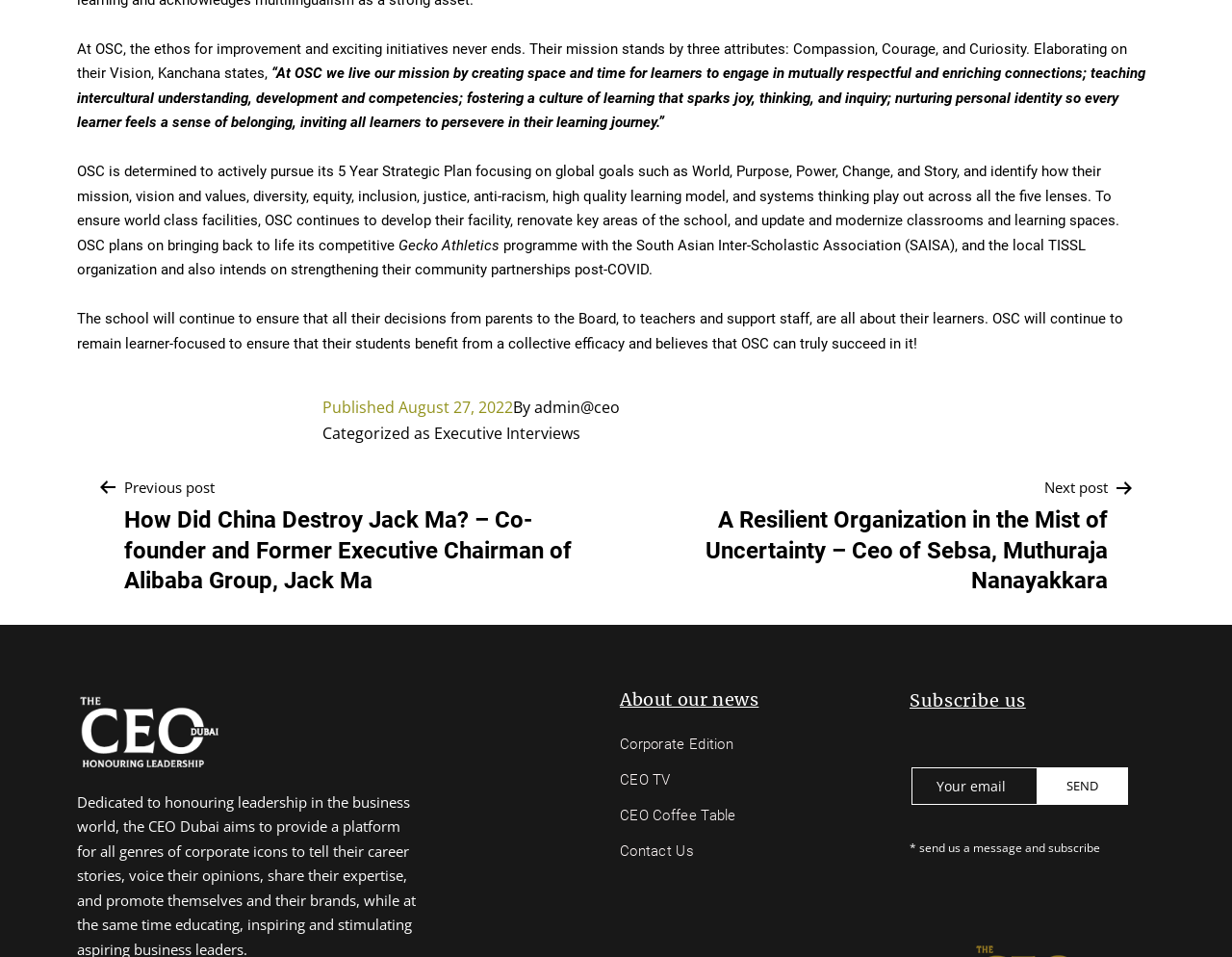Determine the bounding box coordinates of the clickable region to execute the instruction: "Enter email address in the textbox". The coordinates should be four float numbers between 0 and 1, denoted as [left, top, right, bottom].

[0.74, 0.802, 0.843, 0.841]